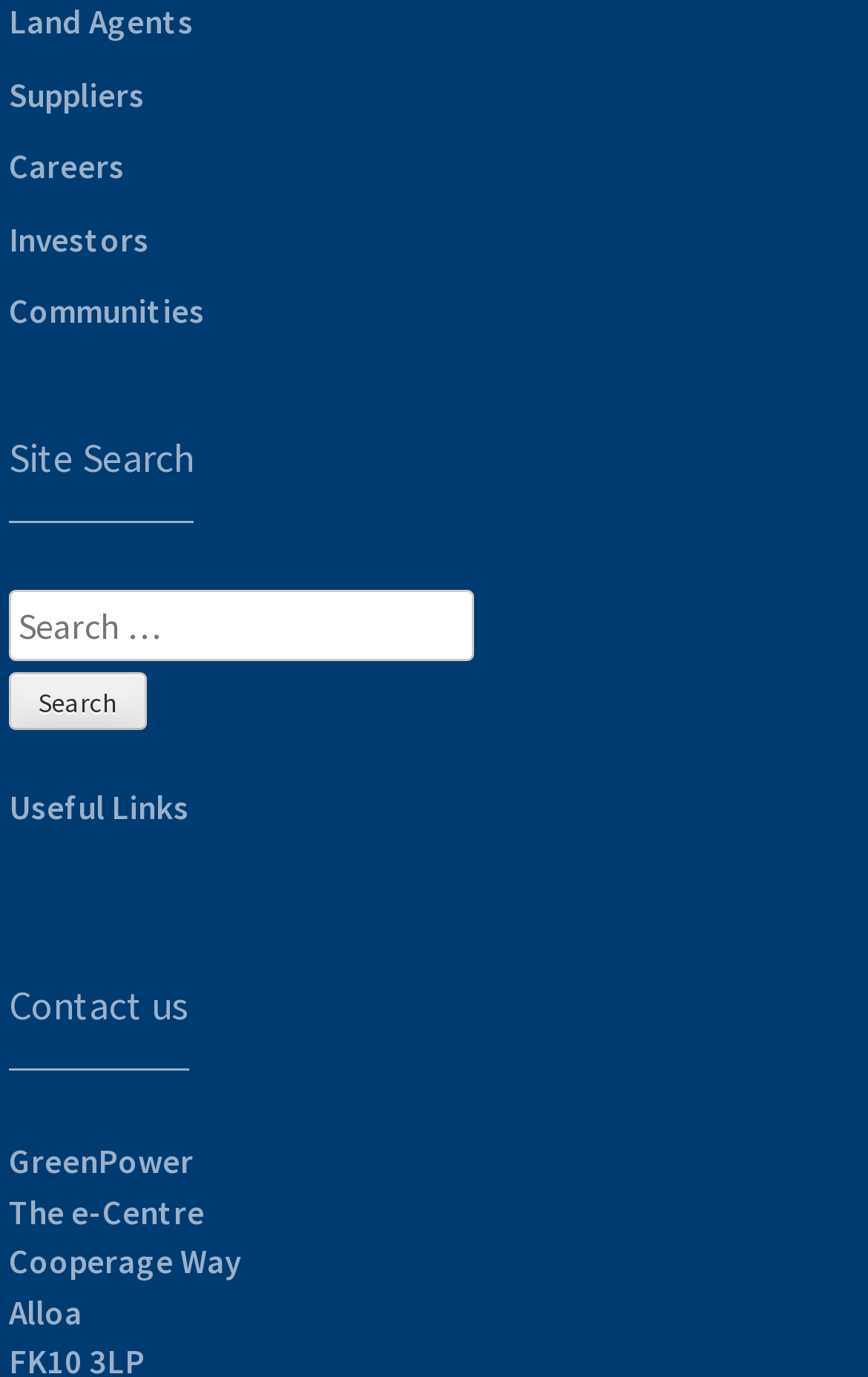Please determine the bounding box coordinates of the section I need to click to accomplish this instruction: "Go to Careers".

[0.01, 0.106, 0.143, 0.136]